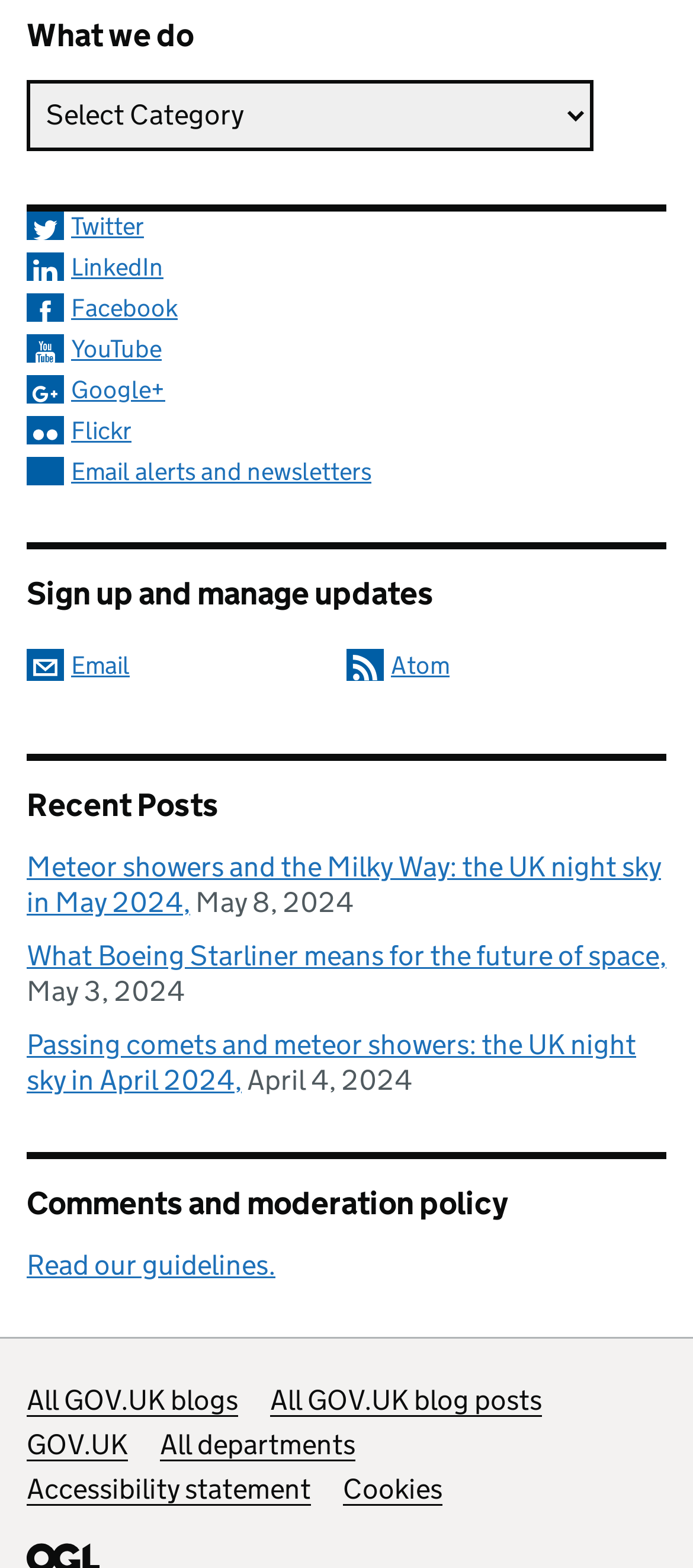Answer the following query concisely with a single word or phrase:
What is the purpose of the social media links at the top of the page?

To connect with the organization on social media